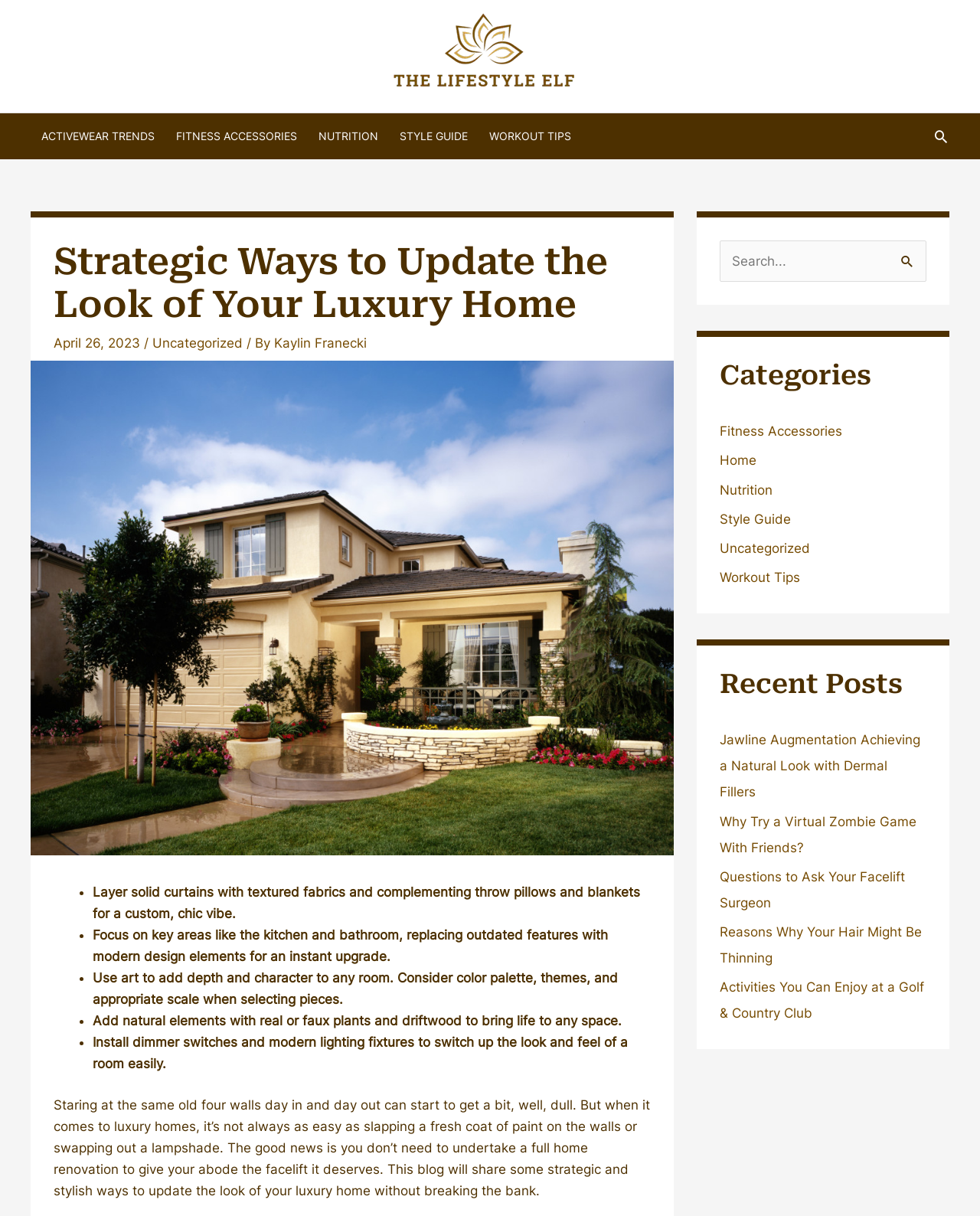Answer the question using only a single word or phrase: 
What is the author of the article?

Kaylin Franecki